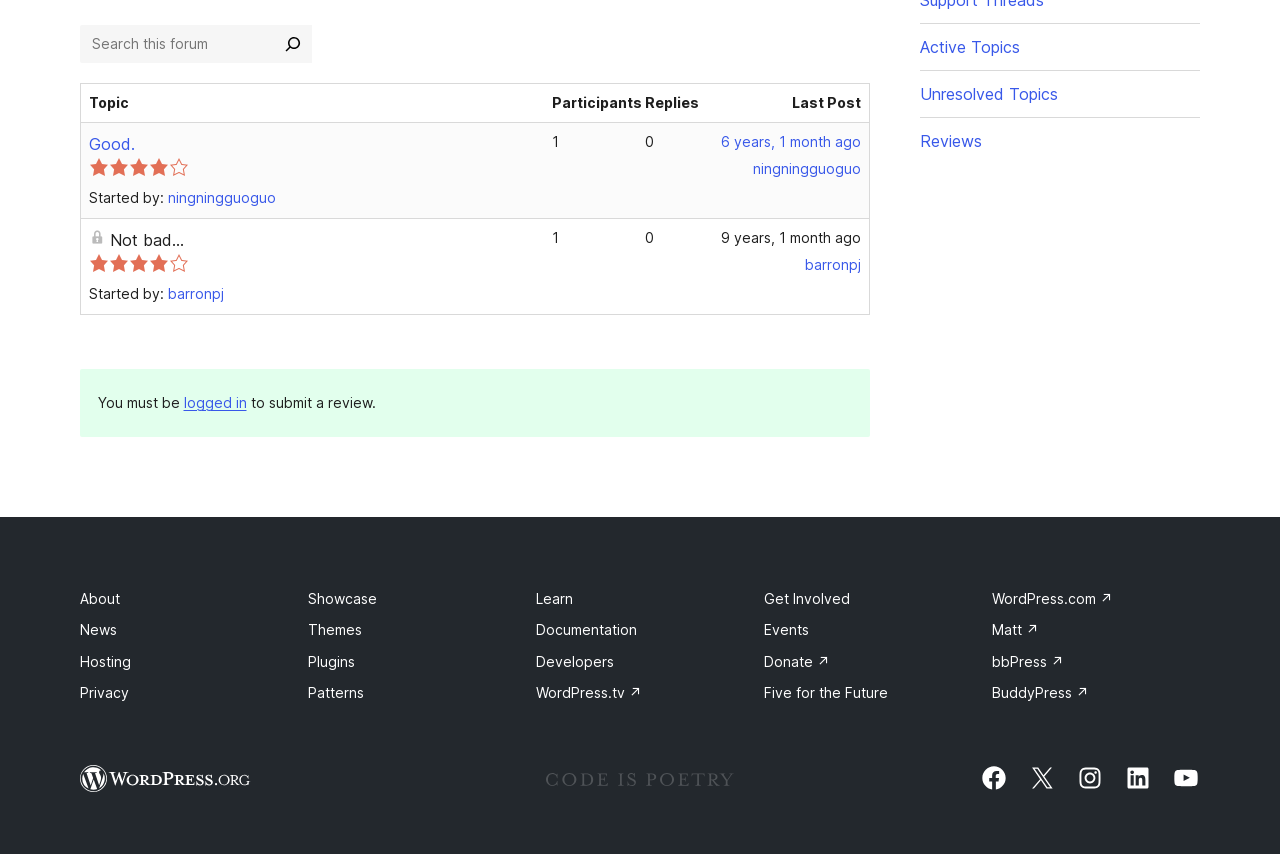Determine the bounding box for the described UI element: "Visit our Facebook page".

[0.766, 0.894, 0.788, 0.927]